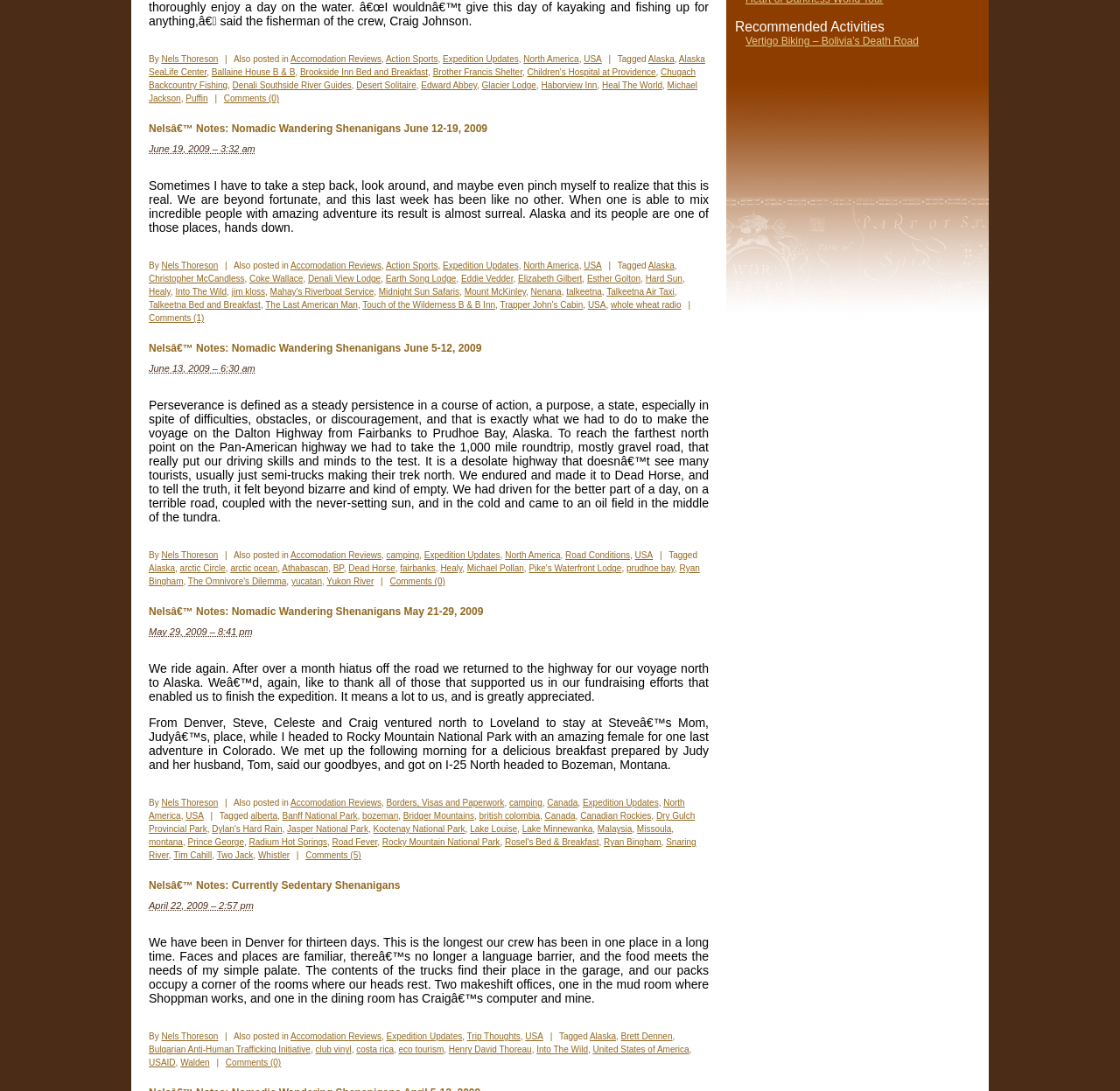Please provide the bounding box coordinate of the region that matches the element description: Comments (1). Coordinates should be in the format (top-left x, top-left y, bottom-right x, bottom-right y) and all values should be between 0 and 1.

[0.133, 0.287, 0.182, 0.296]